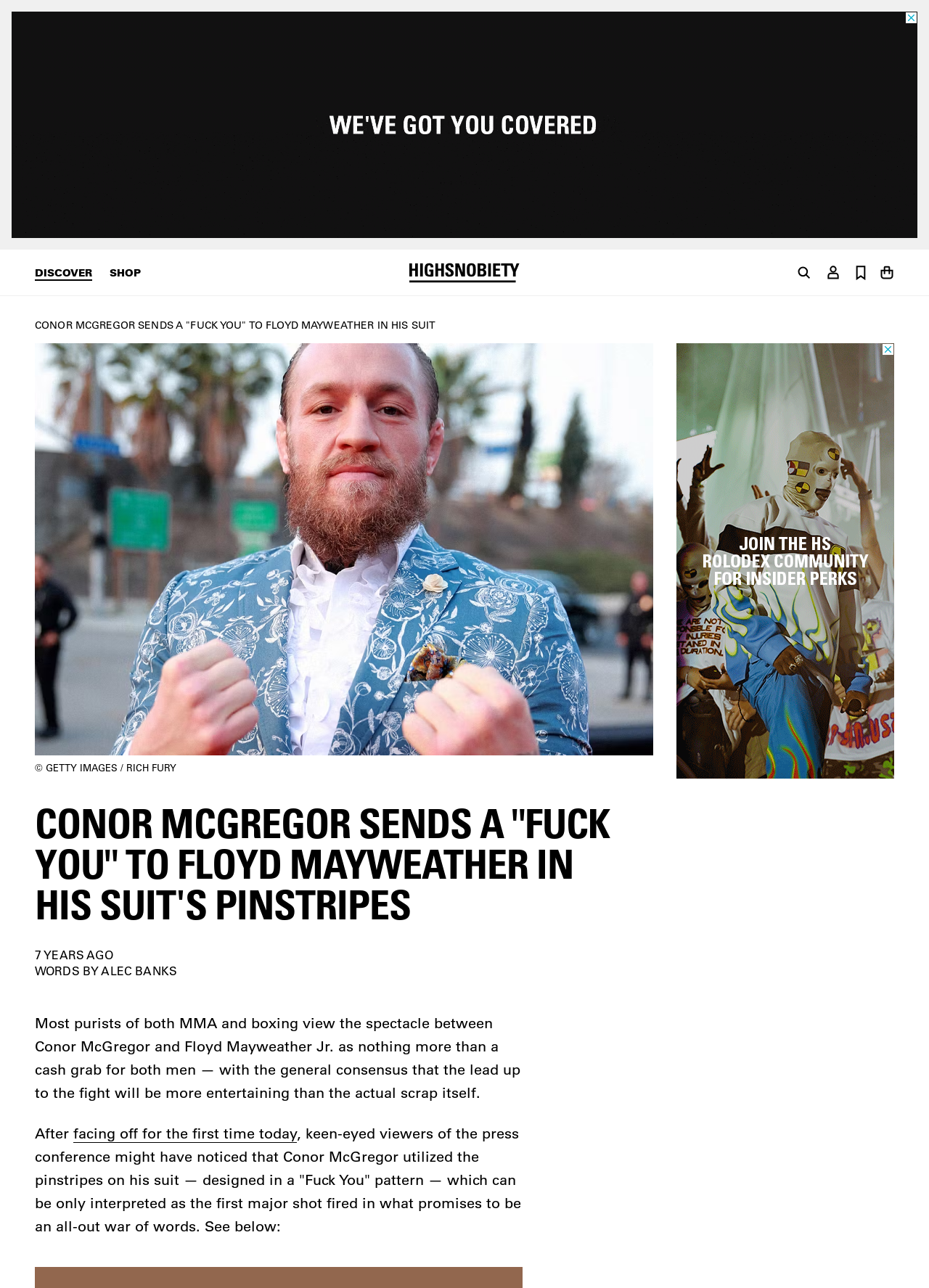Identify the bounding box coordinates for the UI element described by the following text: "Discover". Provide the coordinates as four float numbers between 0 and 1, in the format [left, top, right, bottom].

[0.038, 0.207, 0.099, 0.216]